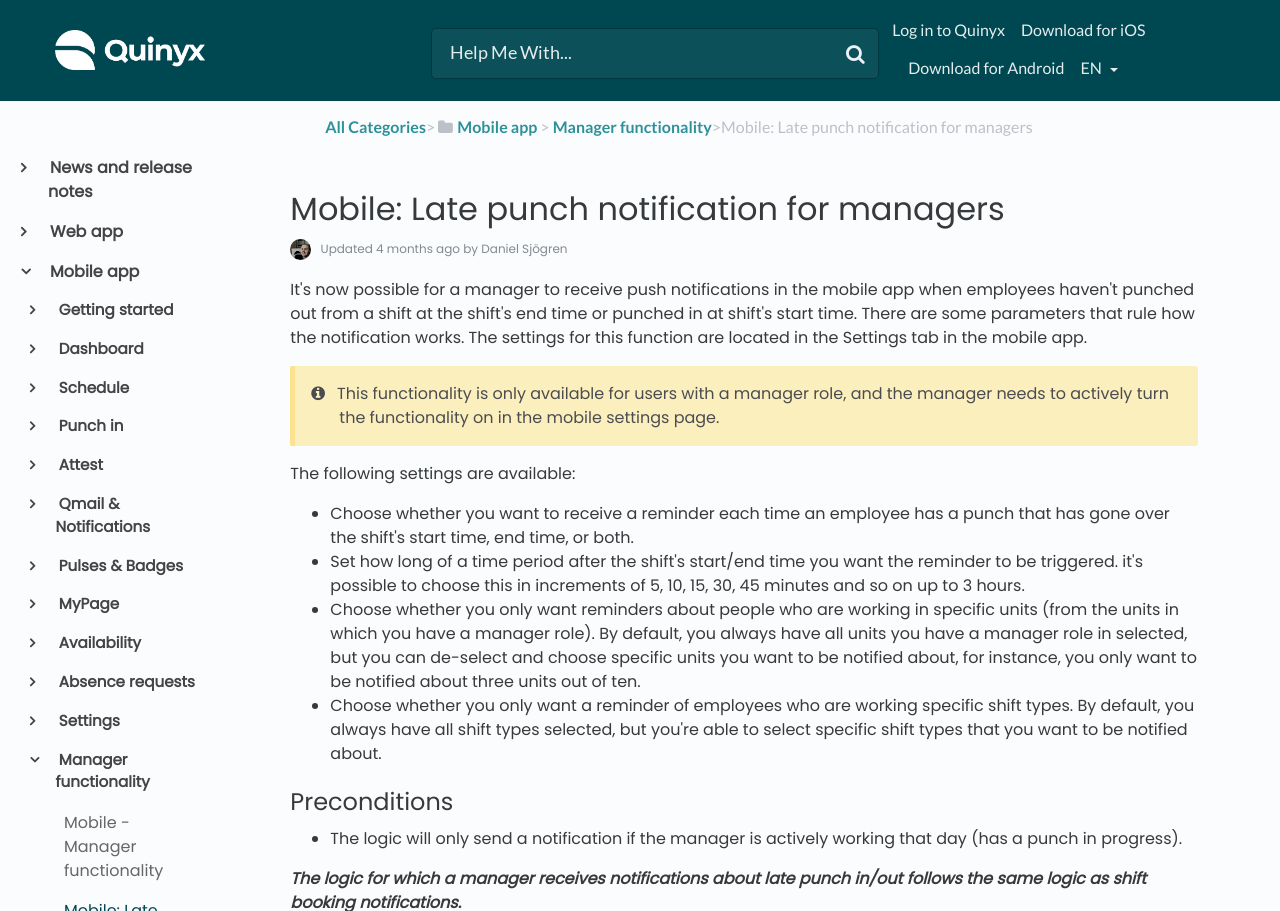Please give a short response to the question using one word or a phrase:
When will the logic send a notification?

If manager is actively working